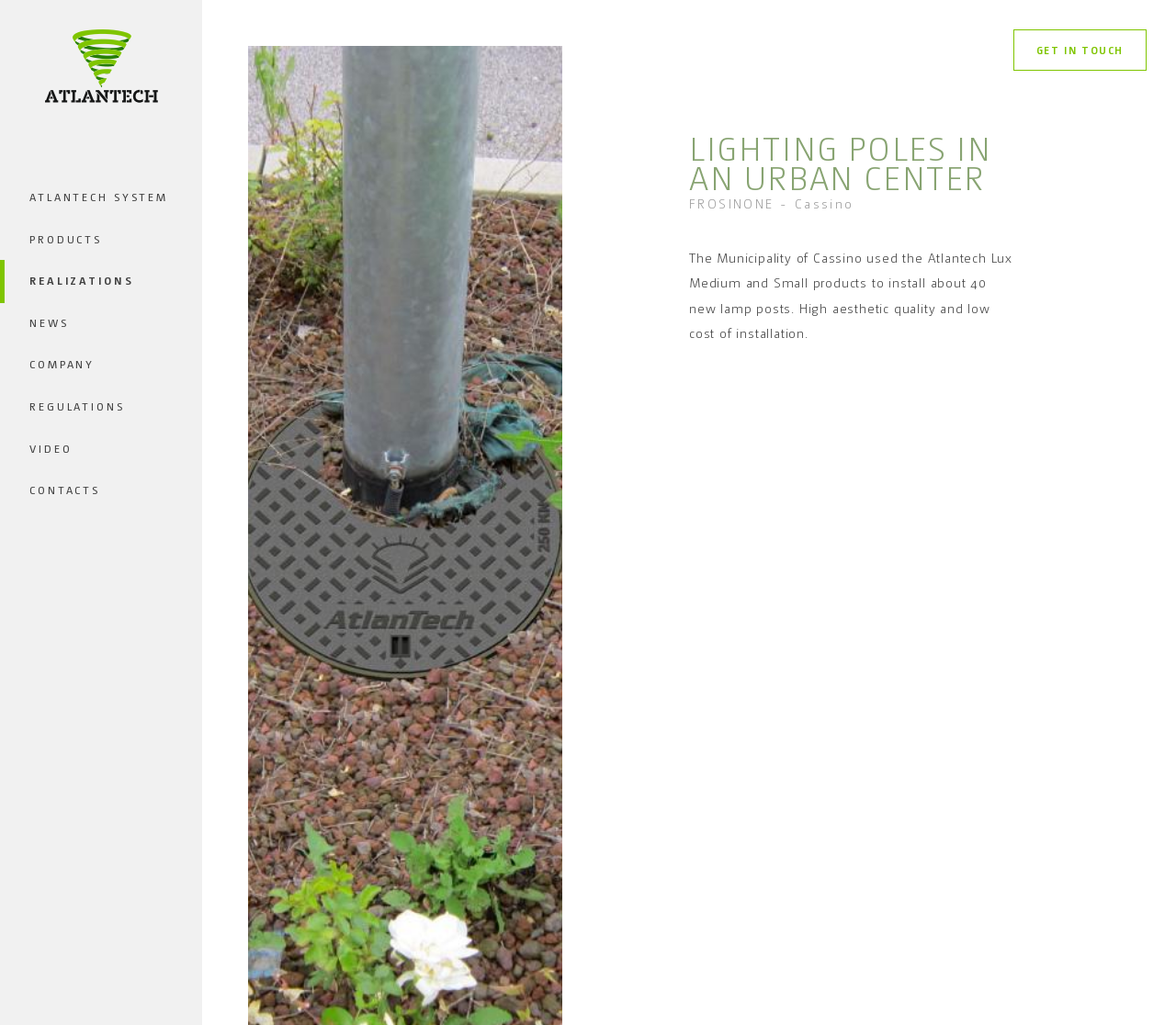Pinpoint the bounding box coordinates for the area that should be clicked to perform the following instruction: "go to PRODUCTS".

[0.0, 0.213, 0.172, 0.254]